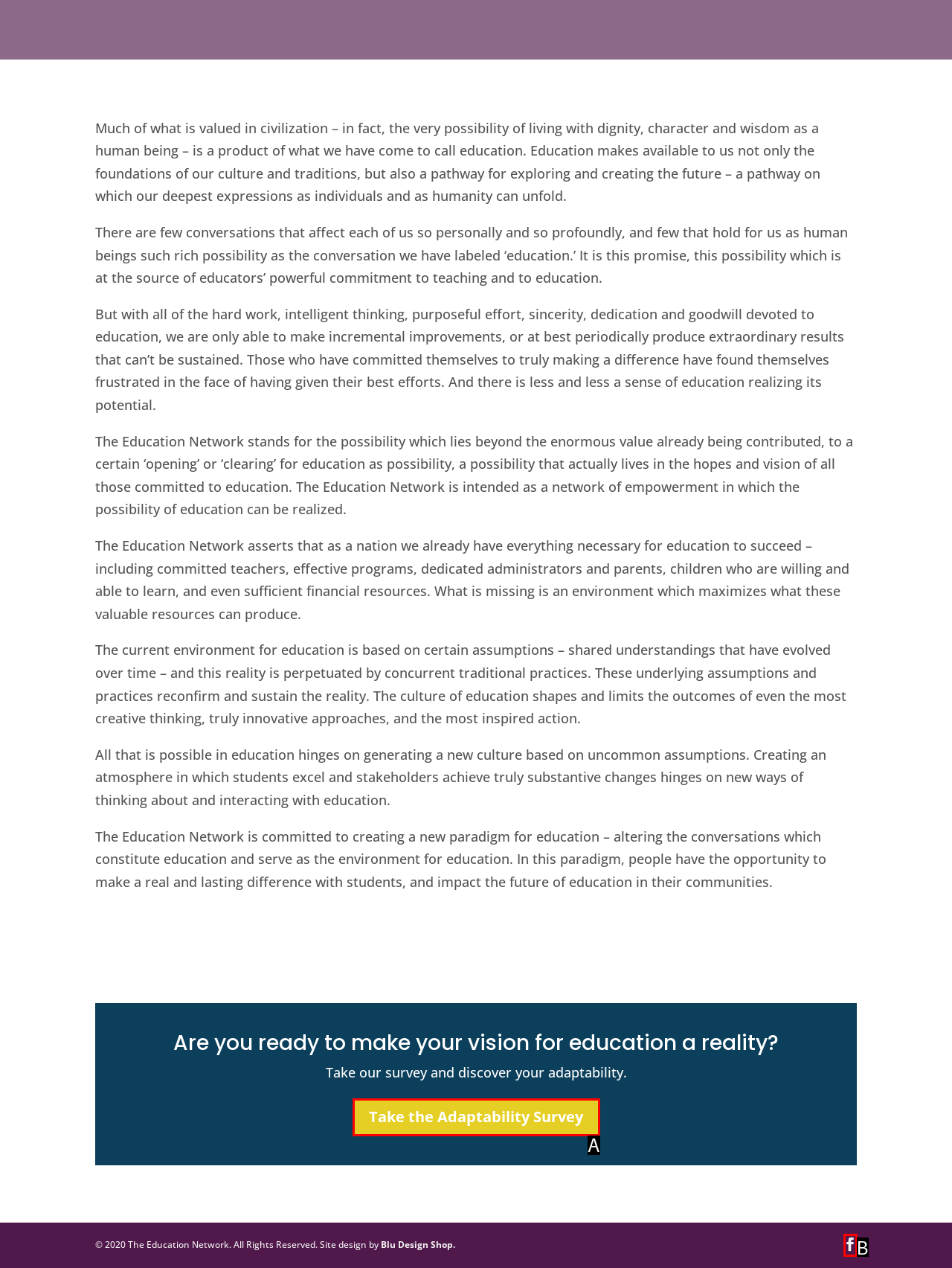With the provided description: Facebook, select the most suitable HTML element. Respond with the letter of the selected option.

B